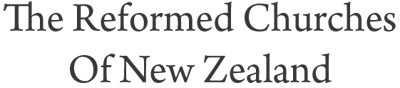Use a single word or phrase to answer the following:
What is the purpose of the logo?

Visual identity